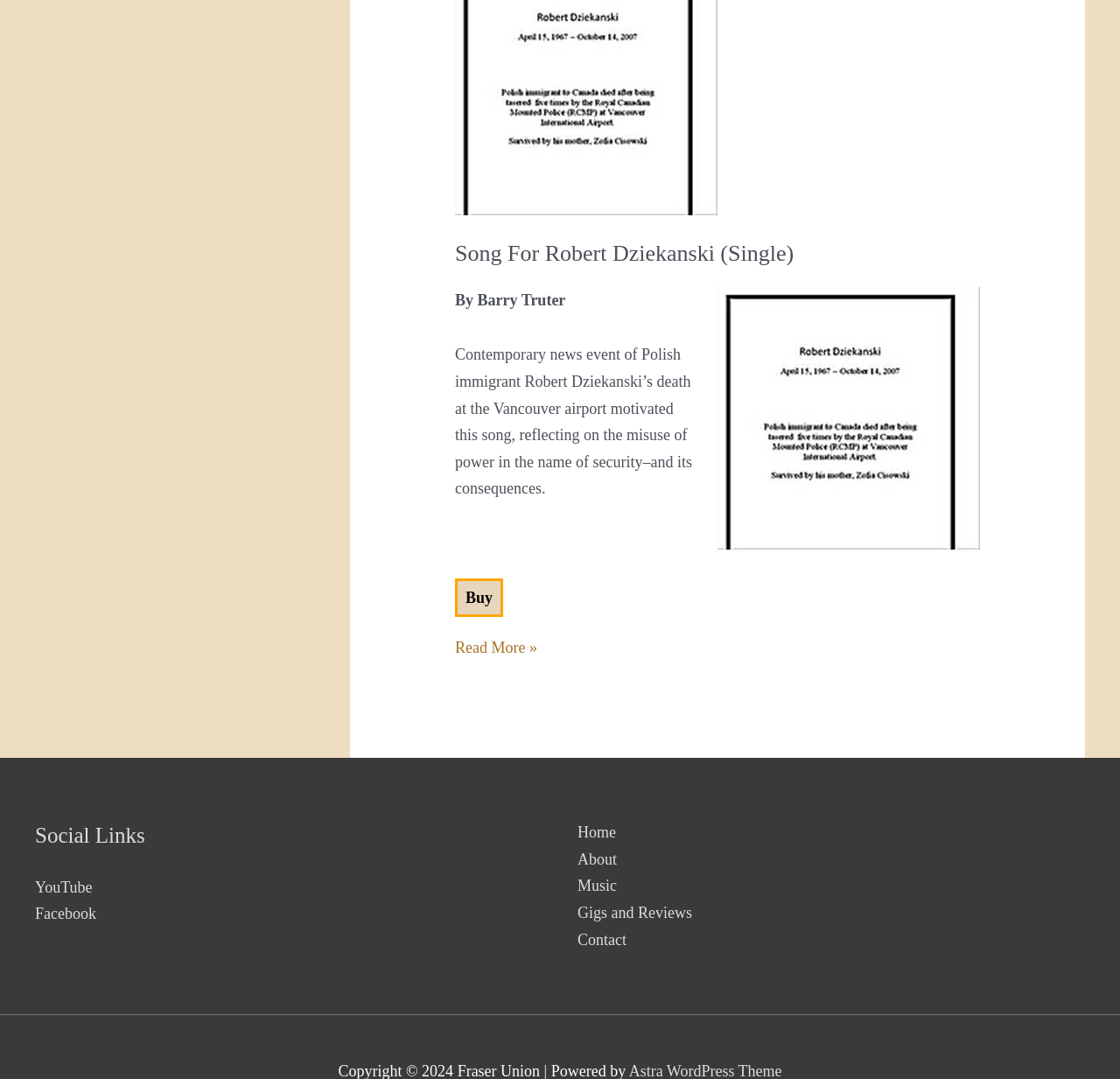Locate the bounding box coordinates of the clickable area to execute the instruction: "Click the song title link". Provide the coordinates as four float numbers between 0 and 1, represented as [left, top, right, bottom].

[0.406, 0.223, 0.709, 0.246]